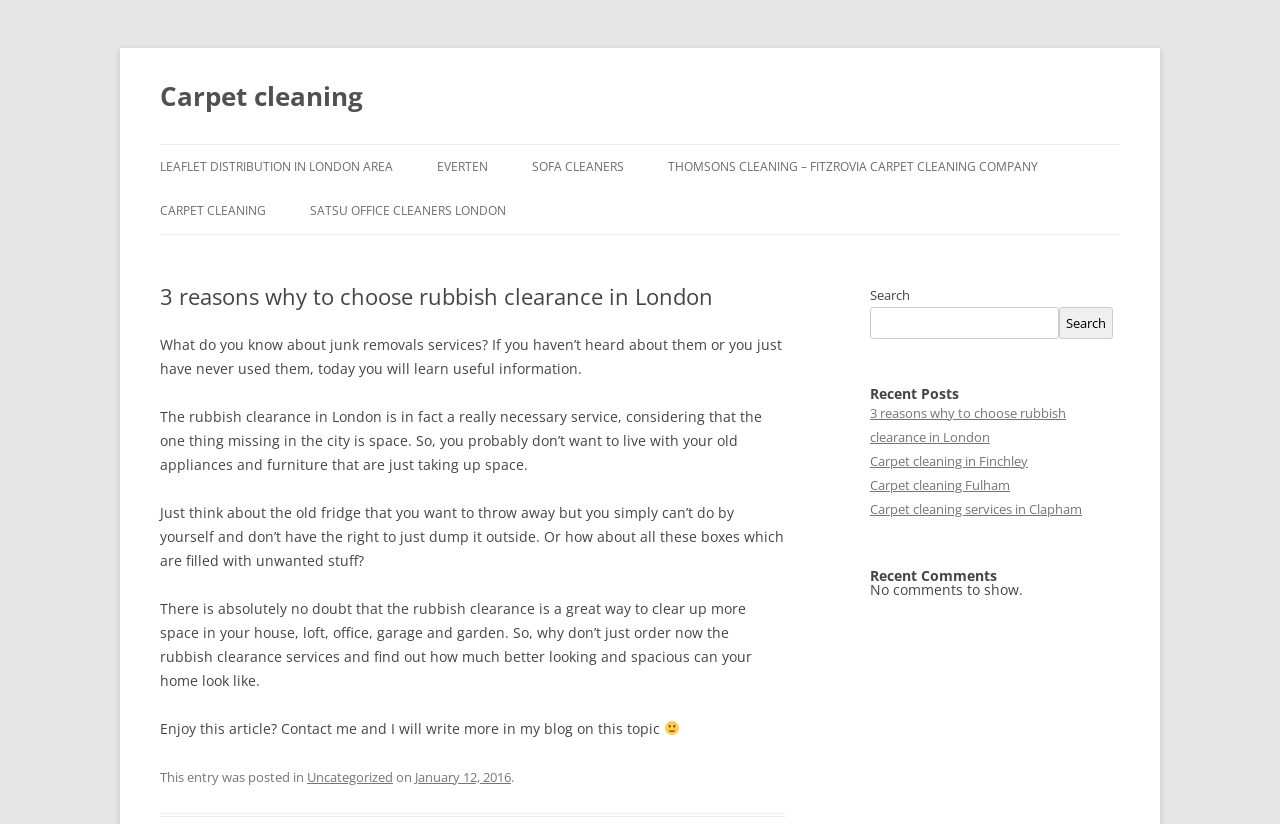Based on the image, provide a detailed and complete answer to the question: 
What is the tone of the article?

The article appears to be informative in tone, as it provides useful information about rubbish clearance services in London and their benefits. The language used is straightforward and objective, without any emotional or persuasive tone.